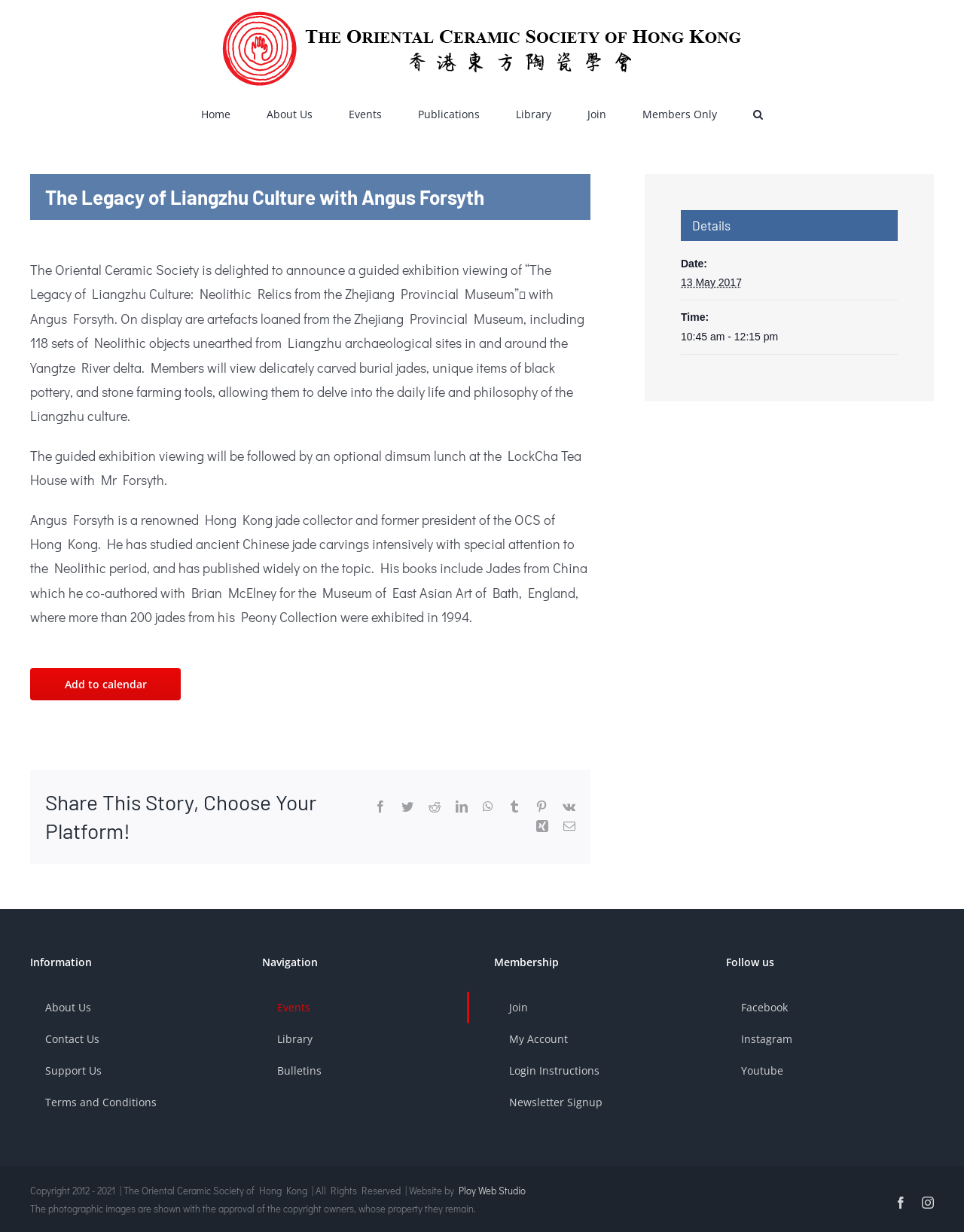Utilize the details in the image to thoroughly answer the following question: Who is the speaker at the event?

I found the answer by reading the text on the webpage, which mentions that the guided exhibition viewing will be led by Angus Forsyth. This suggests that Angus Forsyth is the speaker or guide at the event.